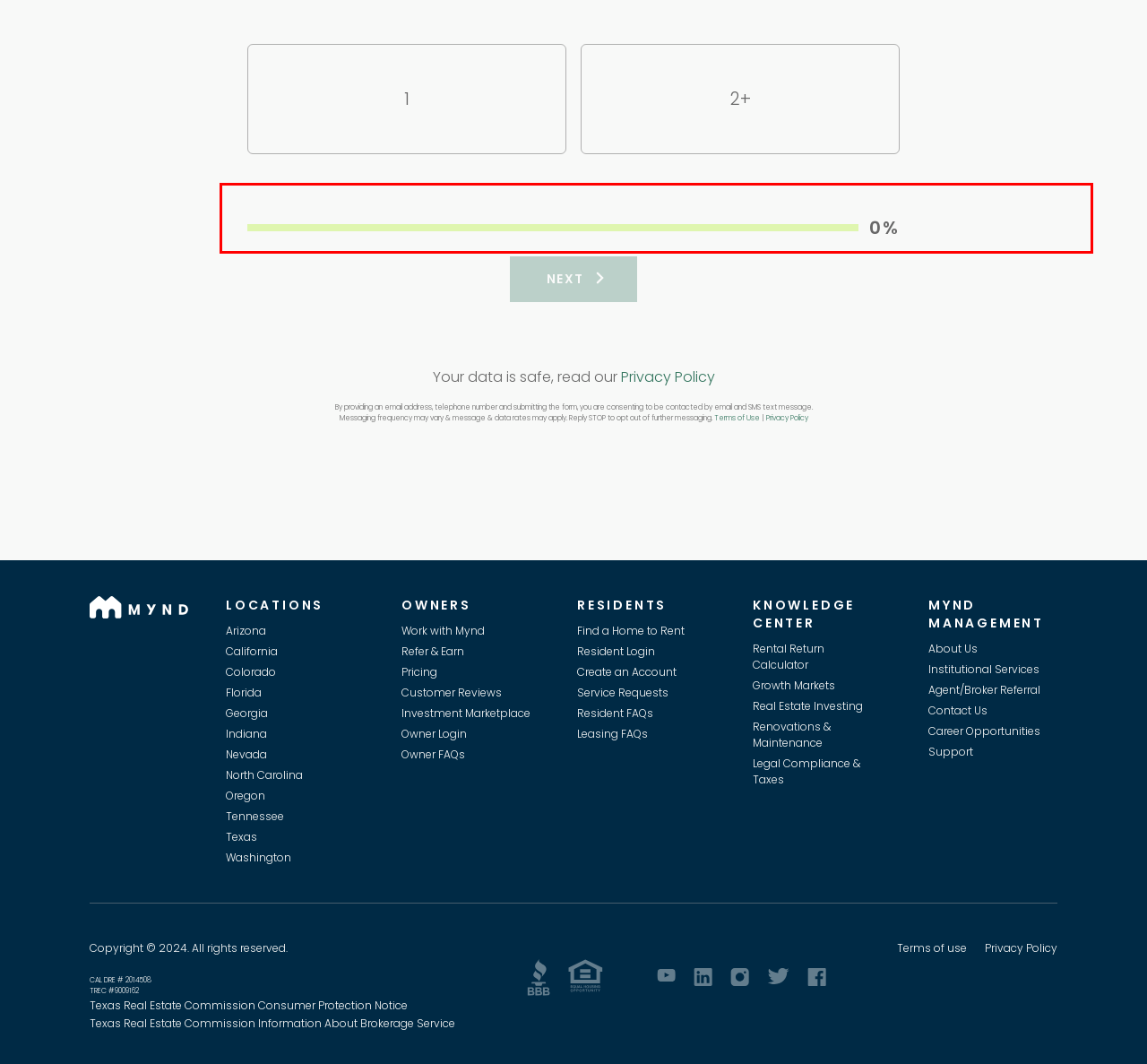Identify and transcribe the text content enclosed by the red bounding box in the given screenshot.

But measuring the cap rate does not tell an investor all that needs to be taken into account, because it does not factor in leverage, the possibility that a property will increase in value, the time value of money, and future cash flows from property improvements and other factors.